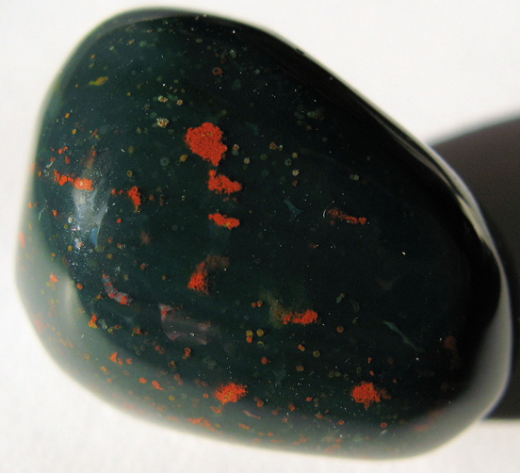Respond to the following query with just one word or a short phrase: 
What causes the red specks on the Bloodstone?

Iron oxide deposits